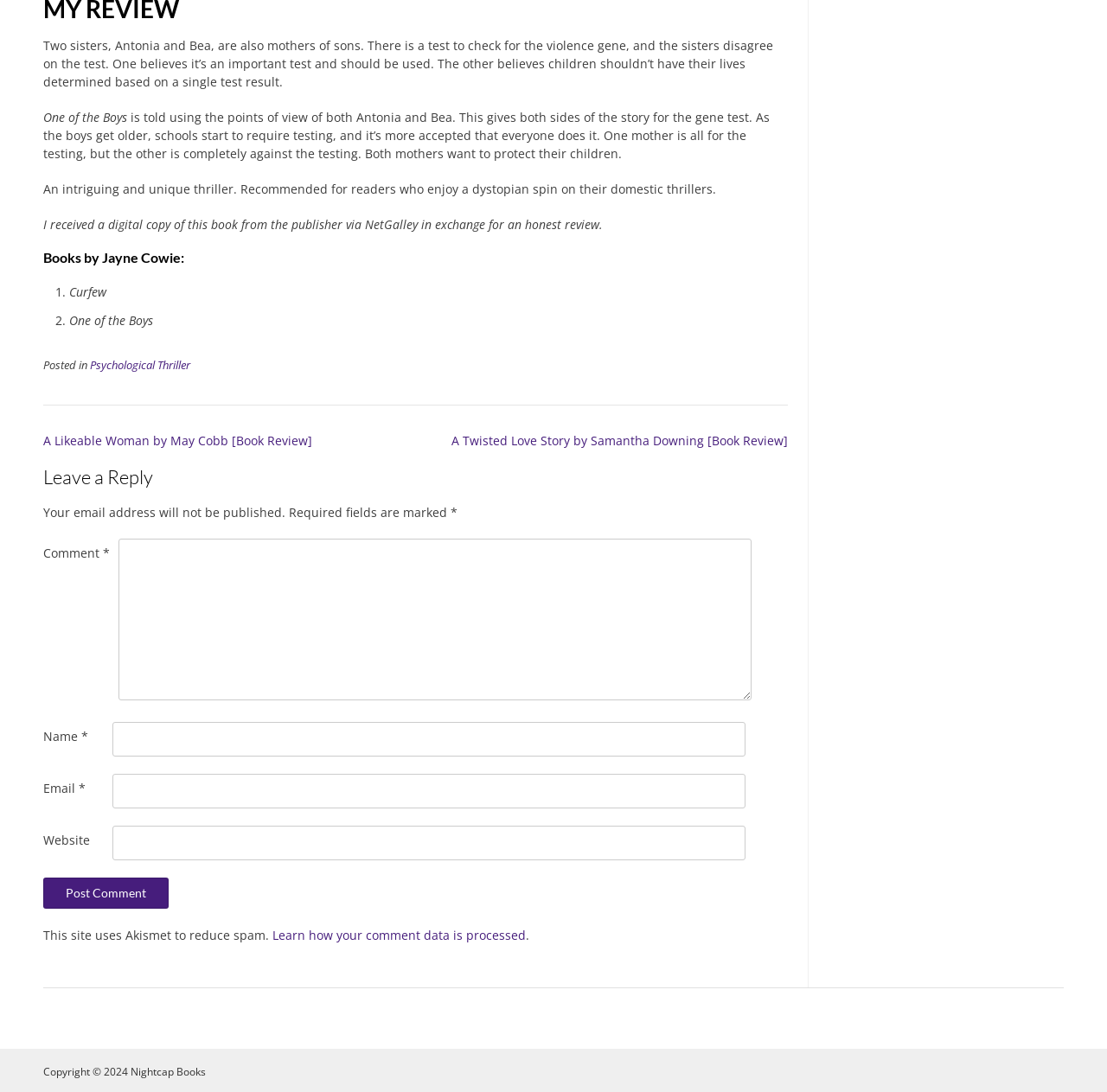What is the title of the book being reviewed?
Using the information from the image, provide a comprehensive answer to the question.

The title of the book being reviewed can be found in the second StaticText element, which has the text 'One of the Boys'. This element is located near the top of the webpage, with a bounding box coordinate of [0.039, 0.1, 0.115, 0.115].